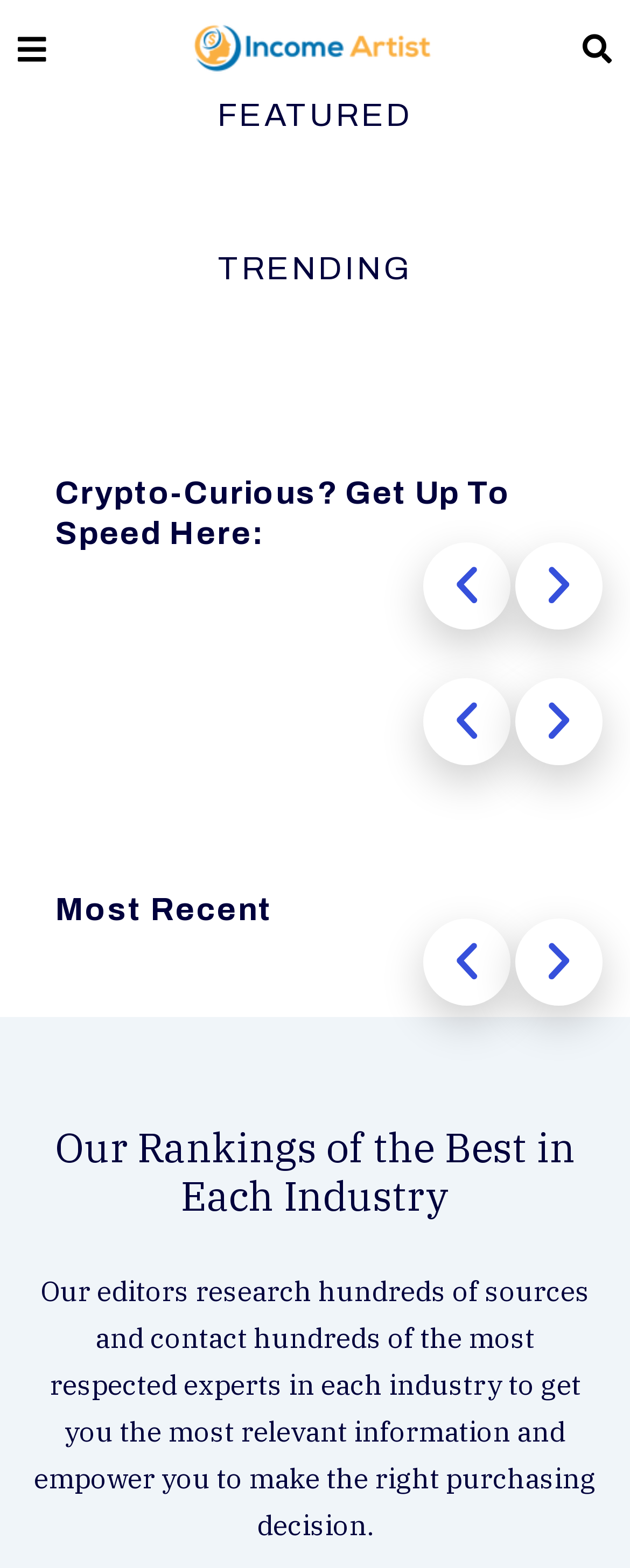Provide the bounding box coordinates for the specified HTML element described in this description: "Previous". The coordinates should be four float numbers ranging from 0 to 1, in the format [left, top, right, bottom].

[0.672, 0.433, 0.81, 0.488]